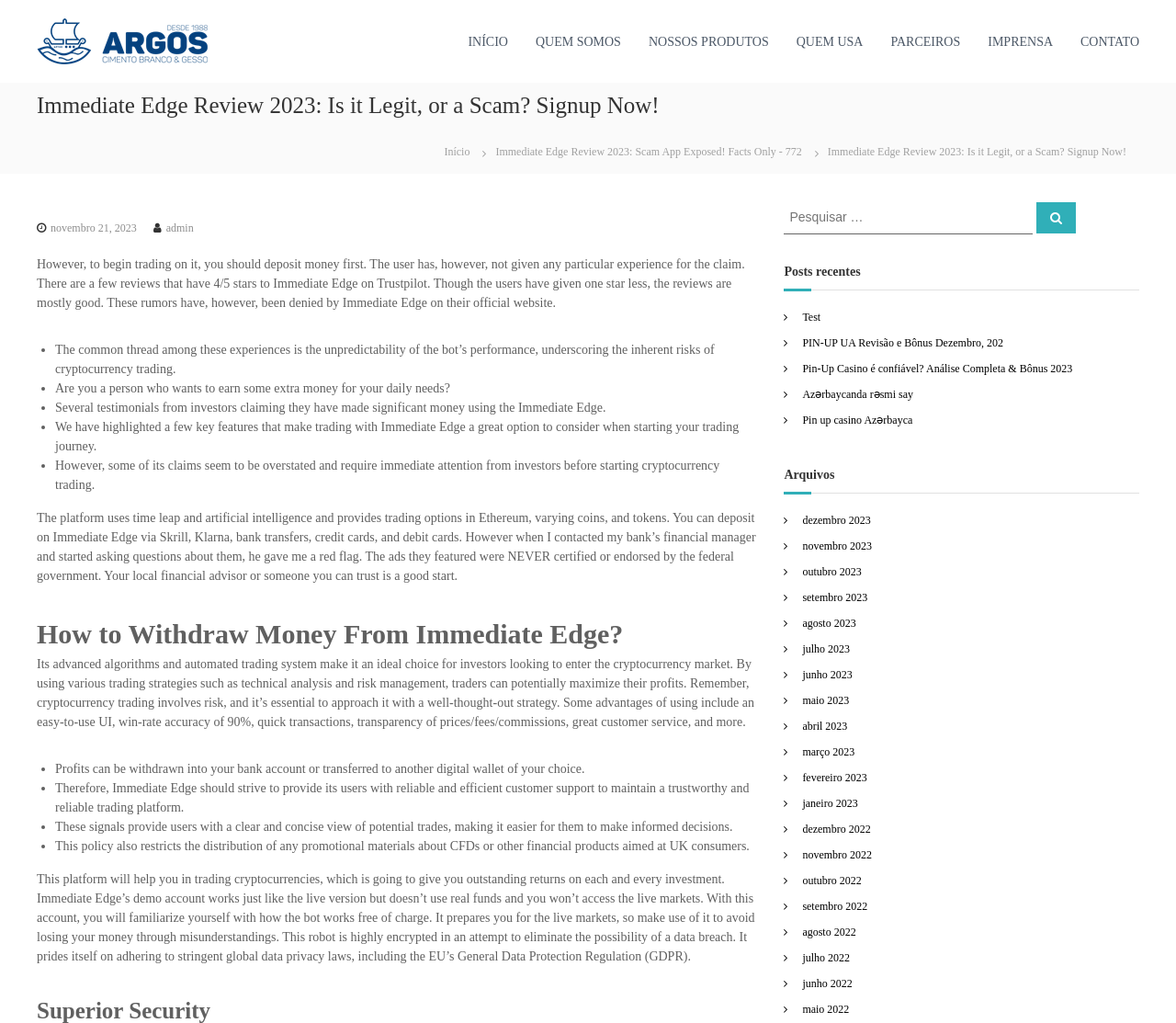Provide the bounding box for the UI element matching this description: "Pin up casino Azərbayca".

[0.682, 0.404, 0.776, 0.416]